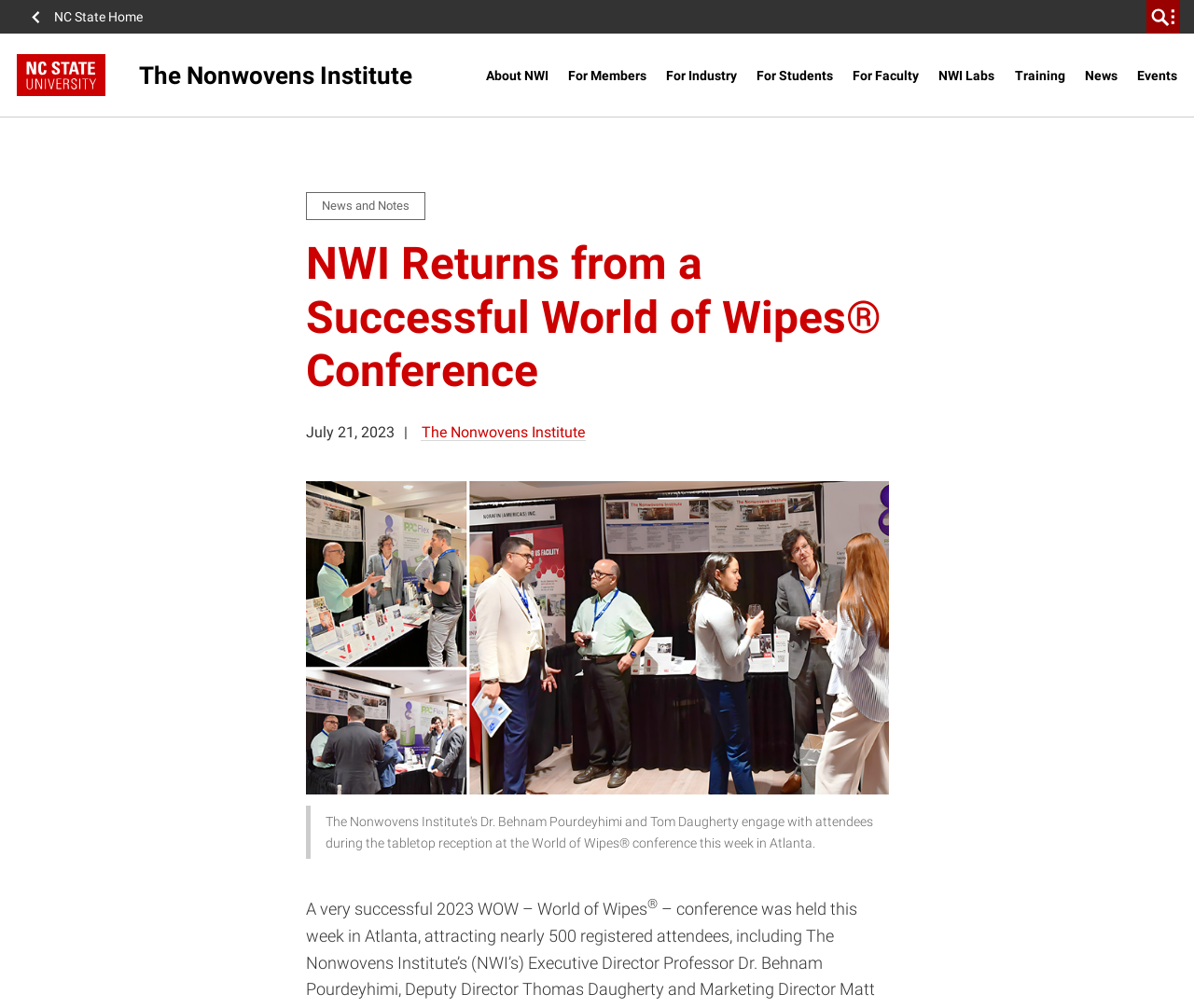What is the name of the institute mentioned on the webpage?
Using the image as a reference, deliver a detailed and thorough answer to the question.

I found the answer by looking at the navigation section of the webpage, where I saw a link with the text 'The Nonwovens Institute'. This suggests that the name of the institute mentioned on the webpage is The Nonwovens Institute.